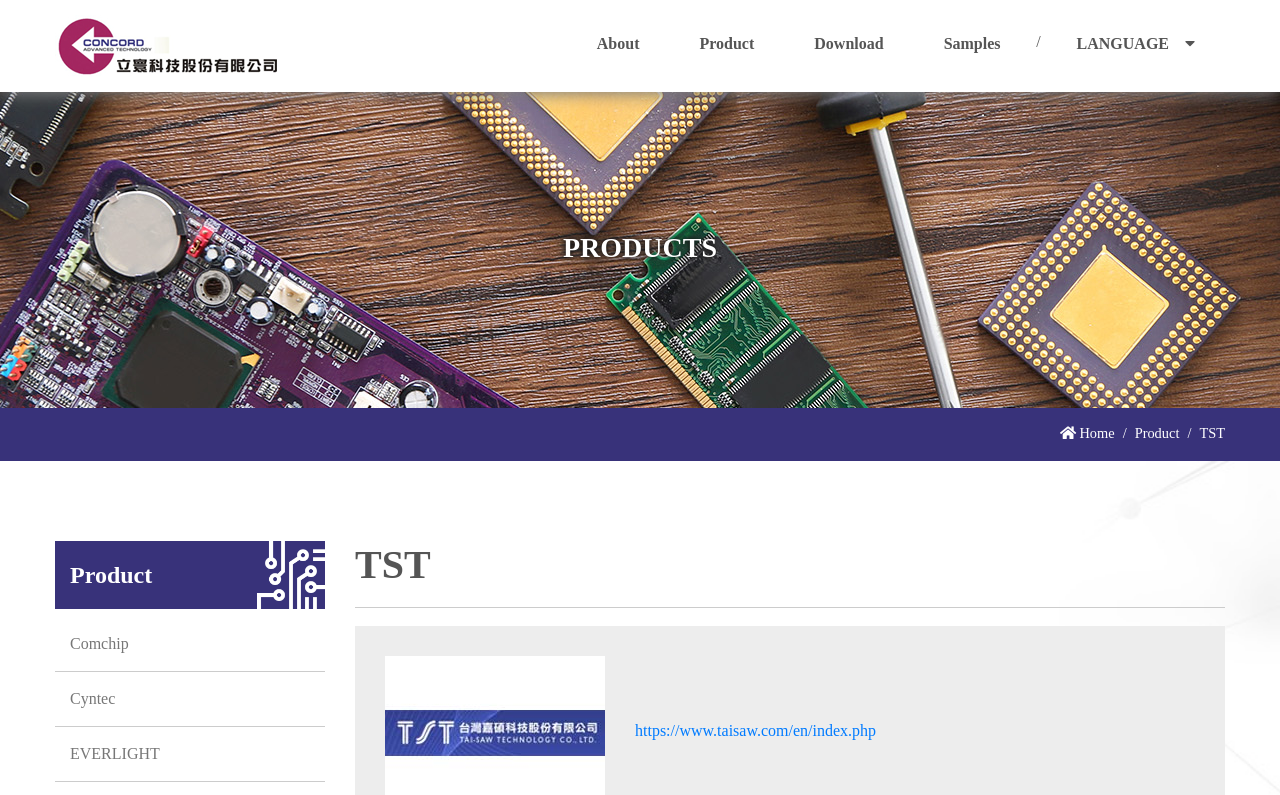Find and provide the bounding box coordinates for the UI element described here: "parent_node: About". The coordinates should be given as four float numbers between 0 and 1: [left, top, right, bottom].

[0.043, 0.0, 0.216, 0.116]